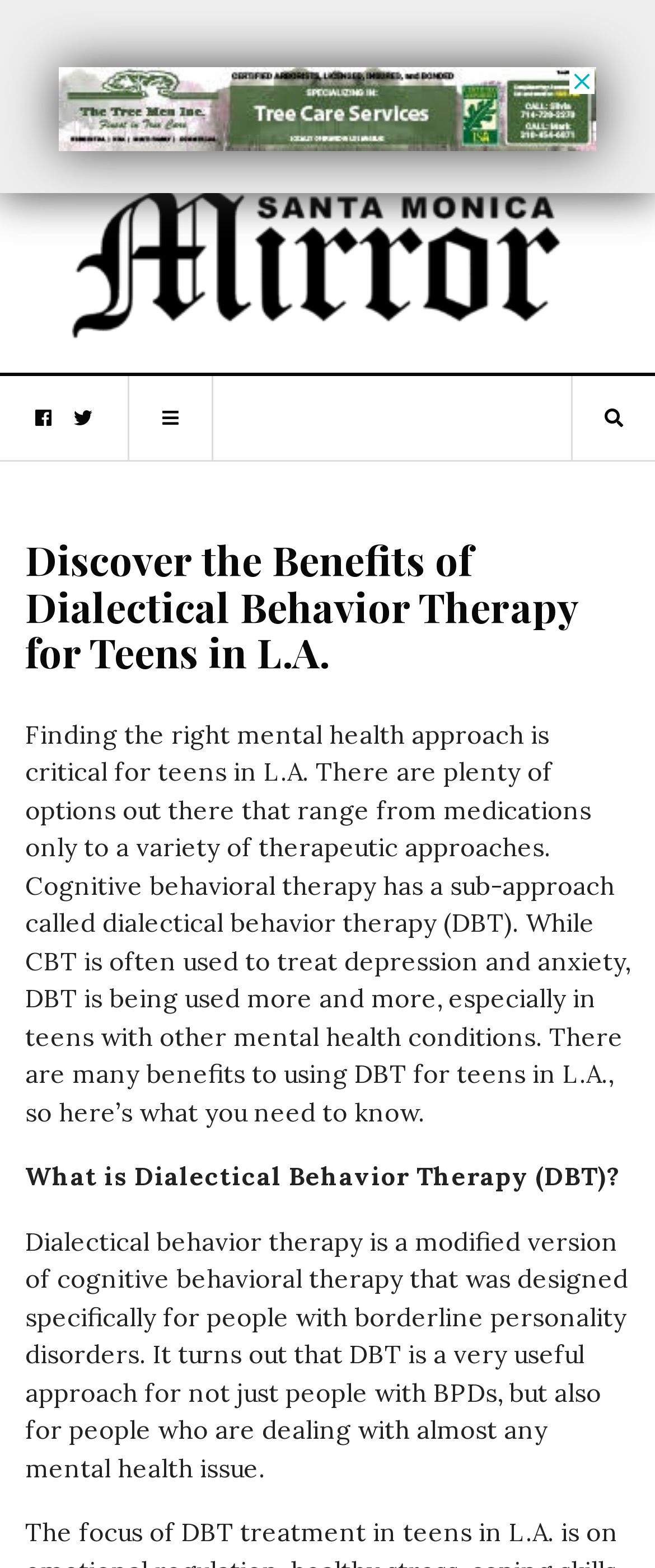Answer the question below using just one word or a short phrase: 
What is the relationship between CBT and DBT?

DBT is a sub-approach of CBT